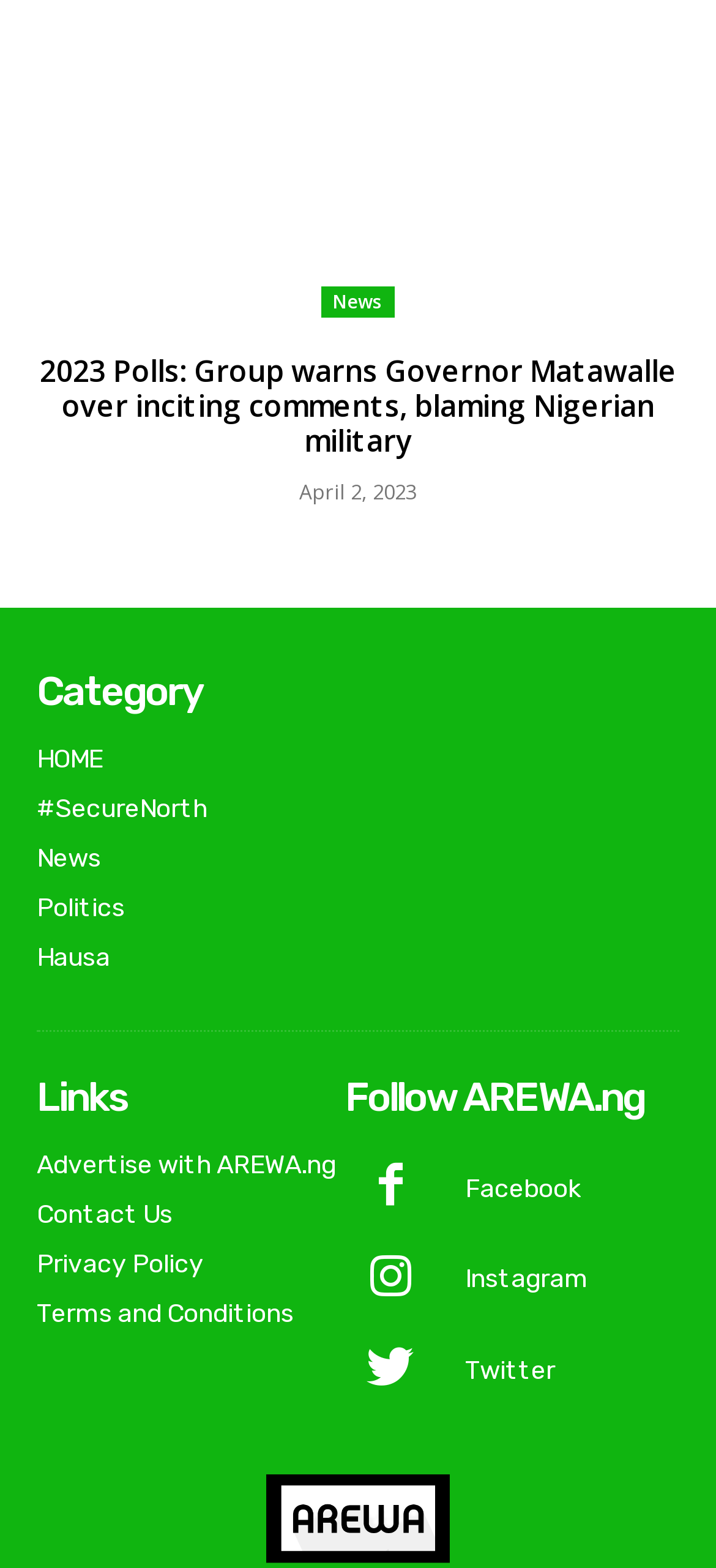Please identify the bounding box coordinates of the clickable element to fulfill the following instruction: "Contact Us". The coordinates should be four float numbers between 0 and 1, i.e., [left, top, right, bottom].

[0.051, 0.765, 0.241, 0.785]